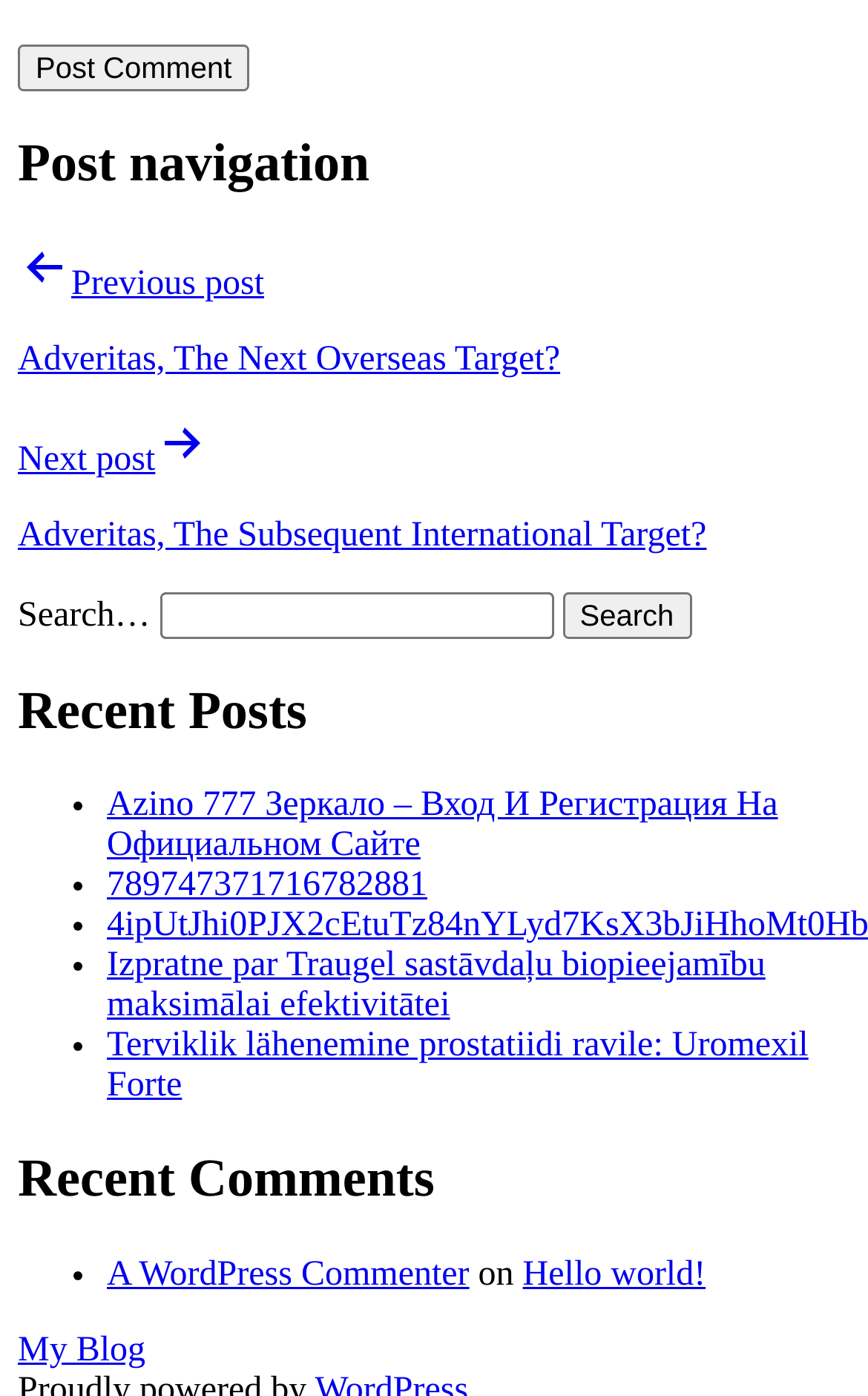Please determine the bounding box coordinates of the element's region to click in order to carry out the following instruction: "Search for a post". The coordinates should be four float numbers between 0 and 1, i.e., [left, top, right, bottom].

[0.021, 0.424, 0.979, 0.457]